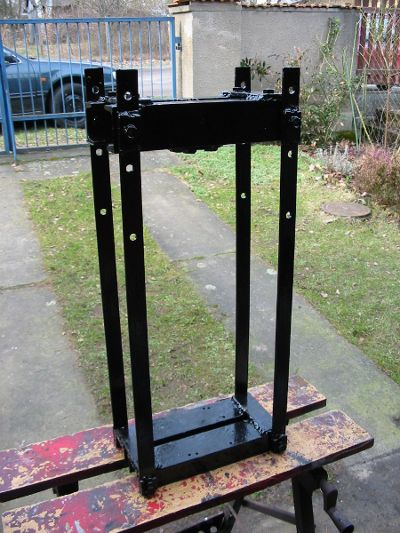Use a single word or phrase to answer the following:
What type of vehicle is the kingpin frame designed for?

2CV